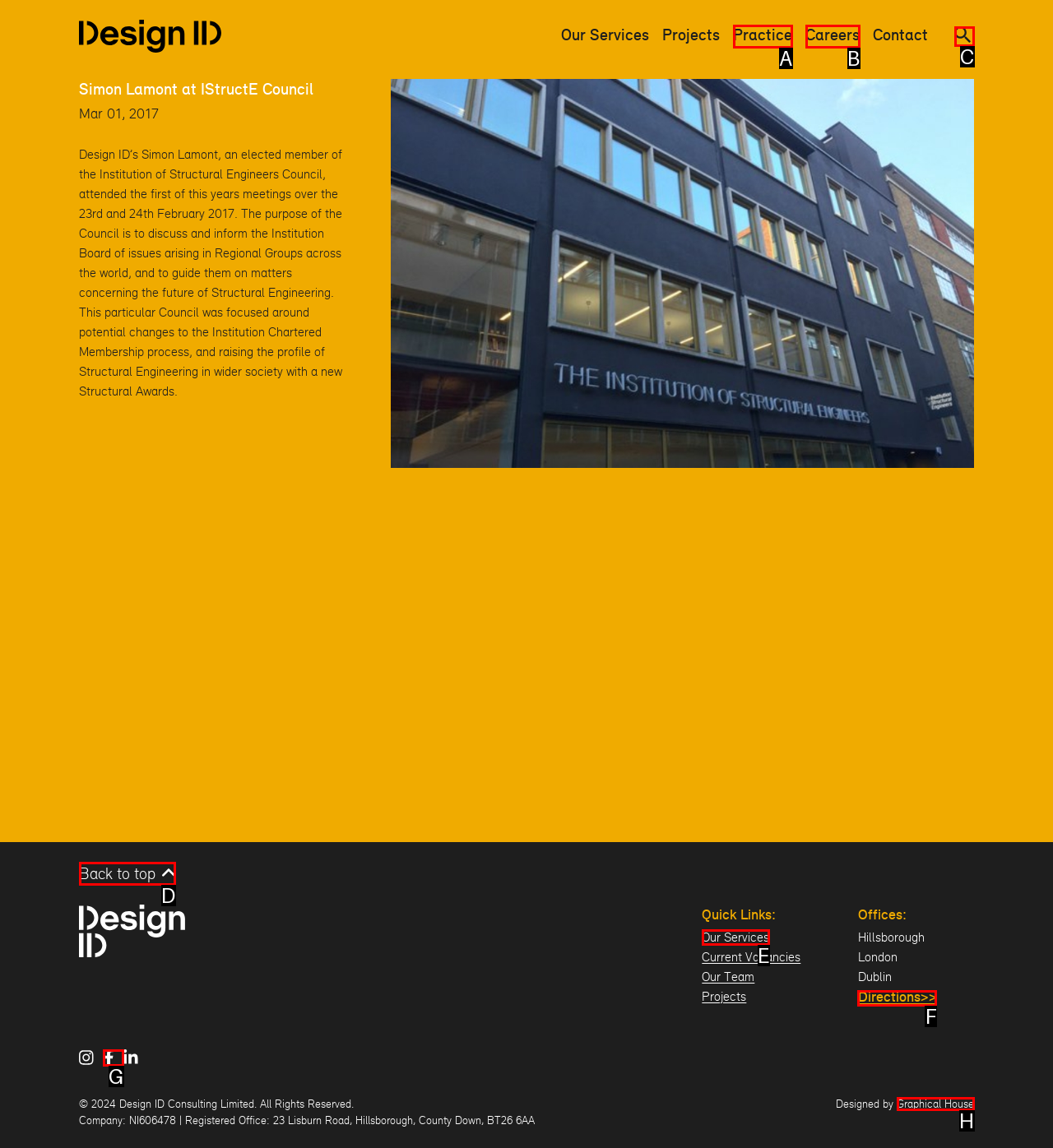From the description: Practice, identify the option that best matches and reply with the letter of that option directly.

A